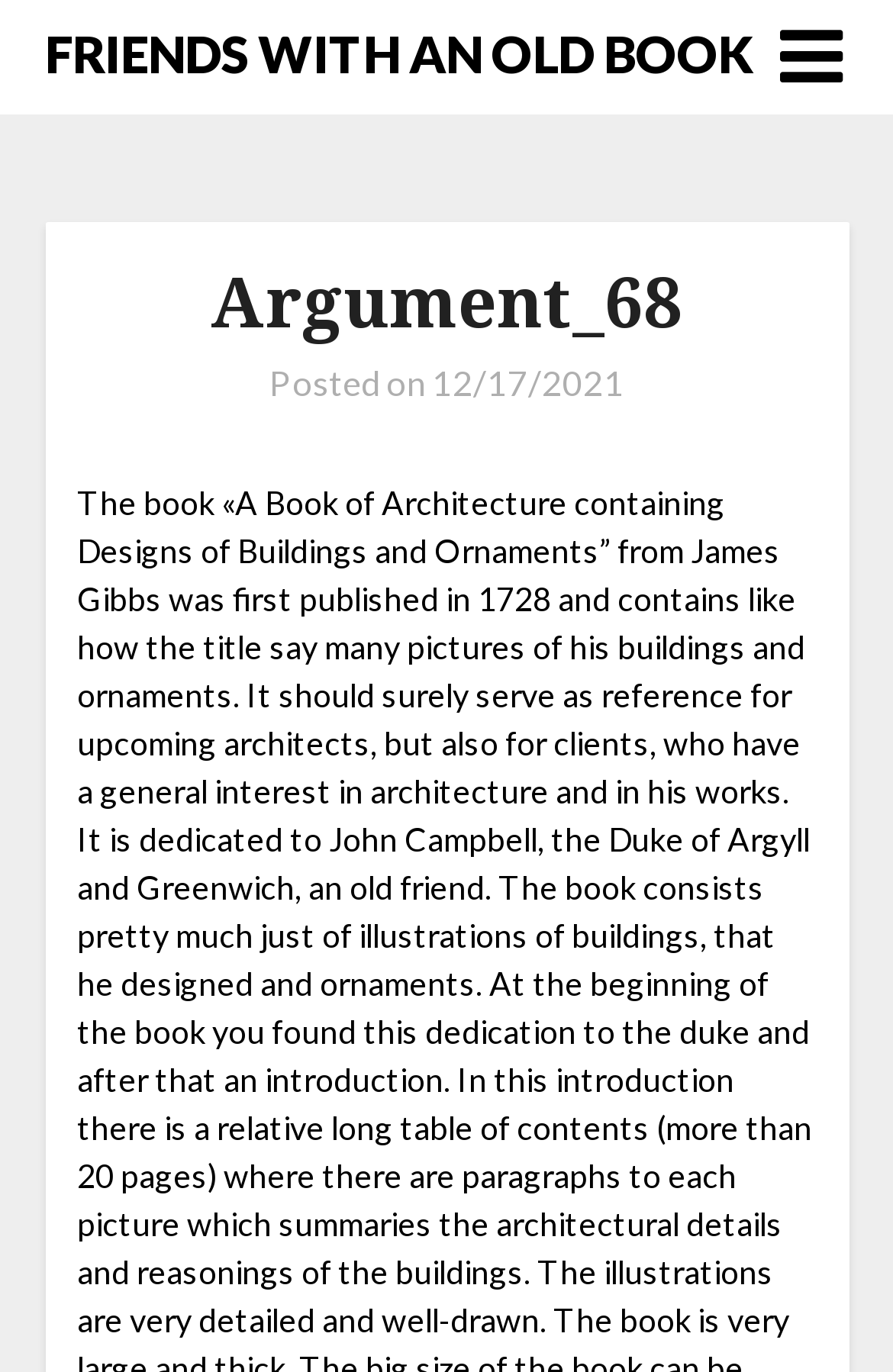Reply to the question below using a single word or brief phrase:
What is the text above the date '12/17/2021'?

Posted on